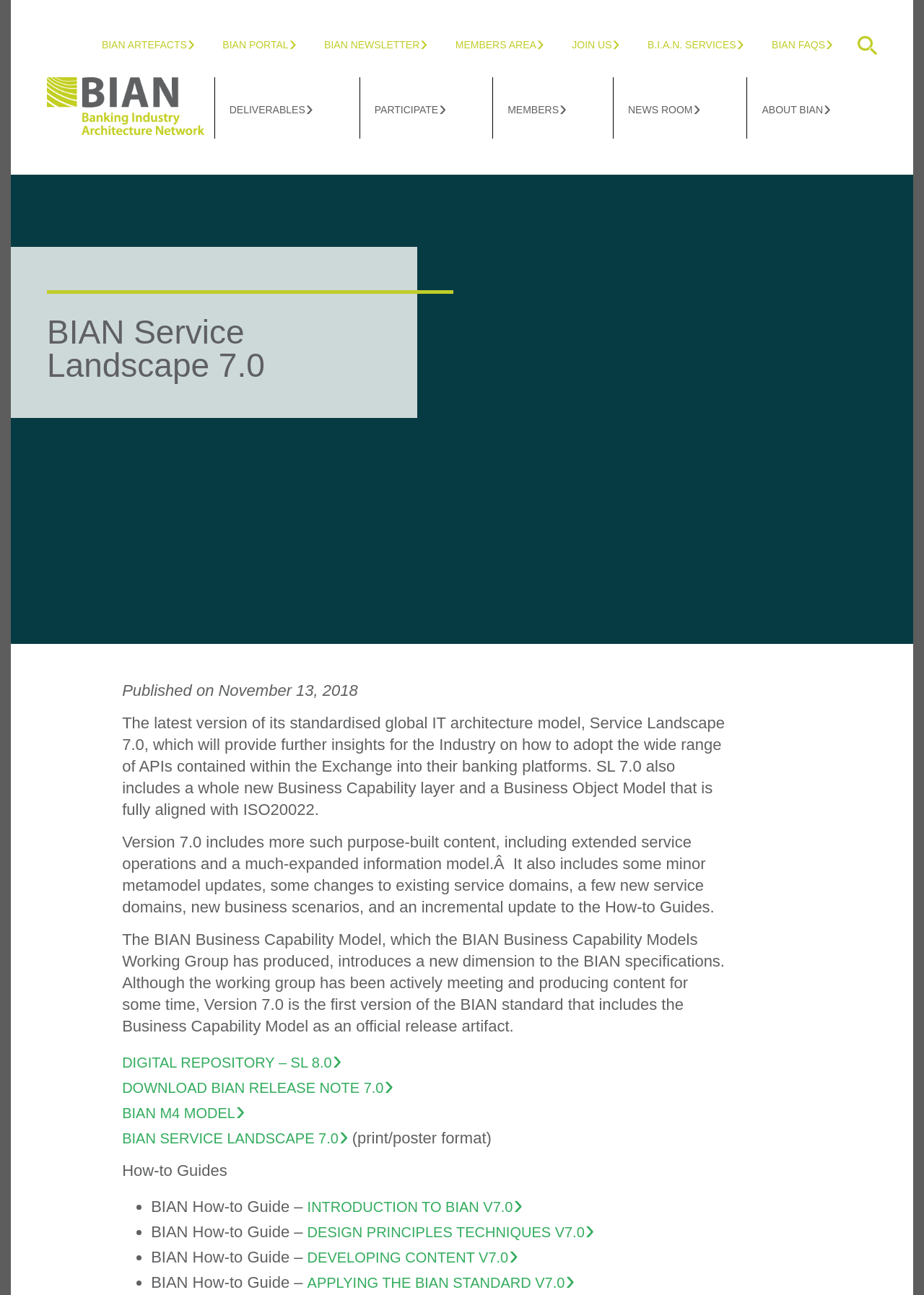Given the element description, predict the bounding box coordinates in the format (top-left x, top-left y, bottom-right x, bottom-right y). Make sure all values are between 0 and 1. Here is the element description: Deliverables

[0.232, 0.06, 0.389, 0.107]